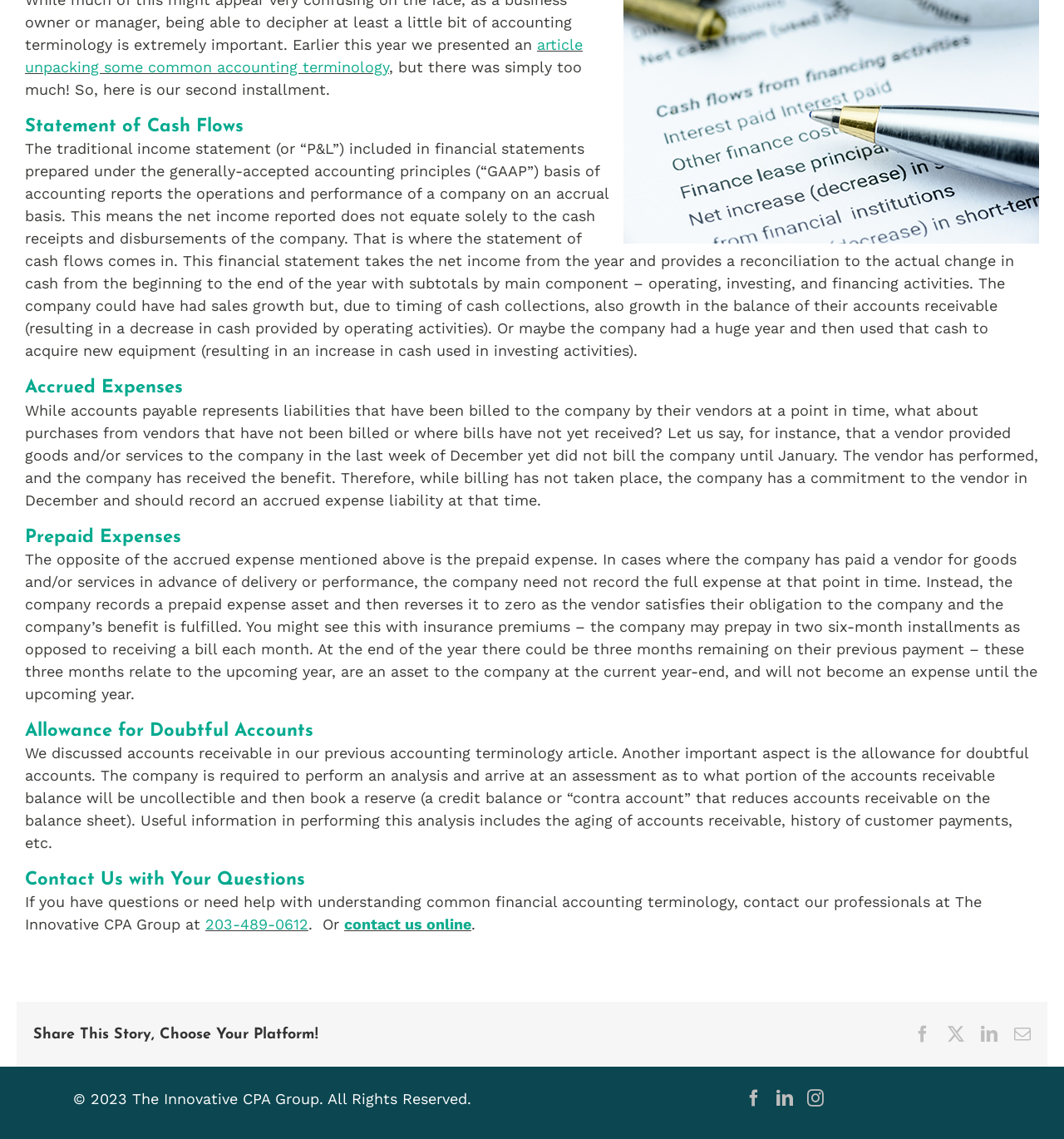Extract the bounding box coordinates of the UI element described: "contact us online". Provide the coordinates in the format [left, top, right, bottom] with values ranging from 0 to 1.

[0.323, 0.804, 0.443, 0.819]